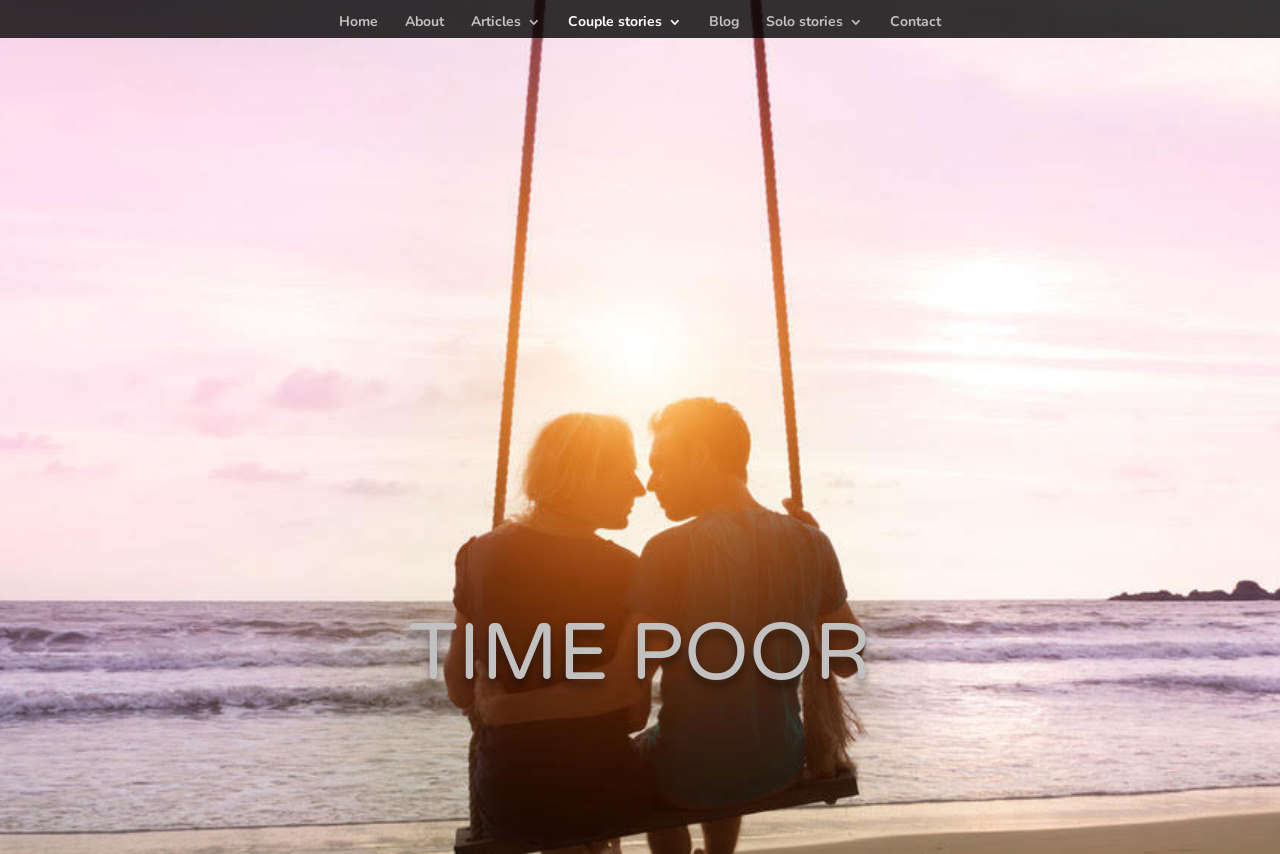Produce an elaborate caption capturing the essence of the webpage.

The webpage is titled "Time Poor - Ziji Life" and features a prominent image of "Ziji Life" located near the top center of the page. 

Above the image, there is a navigation menu consisting of seven links: "Home", "About", "Articles 3", "Couple stories 3", "Blog", "Solo stories 3", and "Contact". These links are arranged horizontally from left to right, taking up a significant portion of the top section of the page.

Below the navigation menu, there is a large heading that reads "TIME POOR", positioned near the top-left corner of the page.